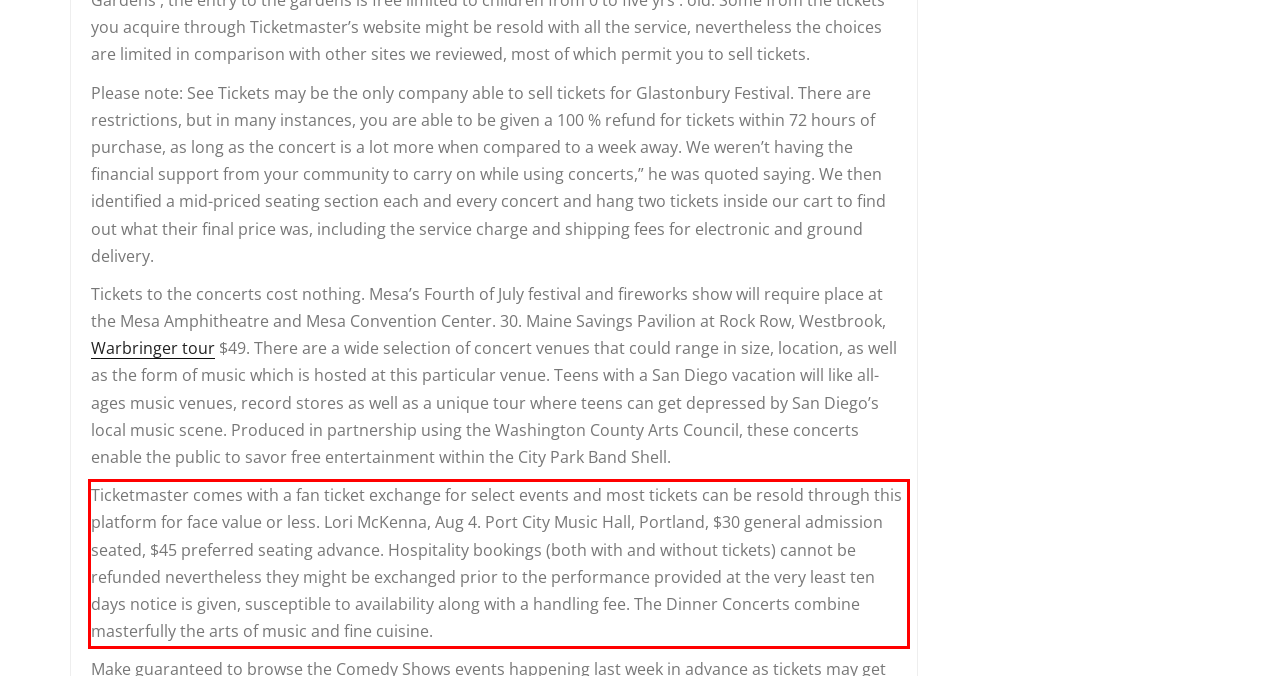Please identify the text within the red rectangular bounding box in the provided webpage screenshot.

Ticketmaster comes with a fan ticket exchange for select events and most tickets can be resold through this platform for face value or less. Lori McKenna, Aug 4. Port City Music Hall, Portland, $30 general admission seated, $45 preferred seating advance. Hospitality bookings (both with and without tickets) cannot be refunded nevertheless they might be exchanged prior to the performance provided at the very least ten days notice is given, susceptible to availability along with a handling fee. The Dinner Concerts combine masterfully the arts of music and fine cuisine.